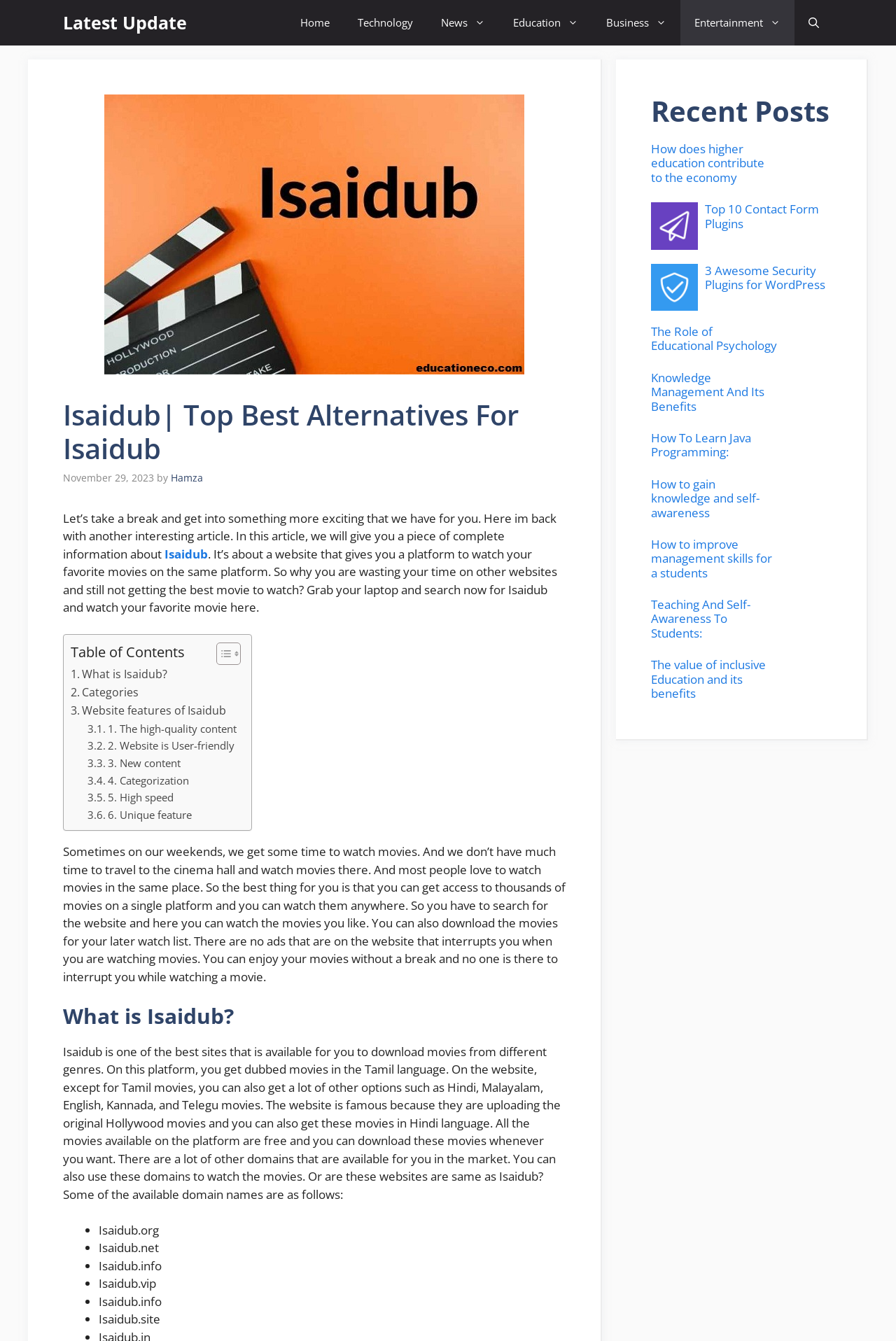Please give the bounding box coordinates of the area that should be clicked to fulfill the following instruction: "Read the article about Isaidub". The coordinates should be in the format of four float numbers from 0 to 1, i.e., [left, top, right, bottom].

[0.07, 0.38, 0.621, 0.419]